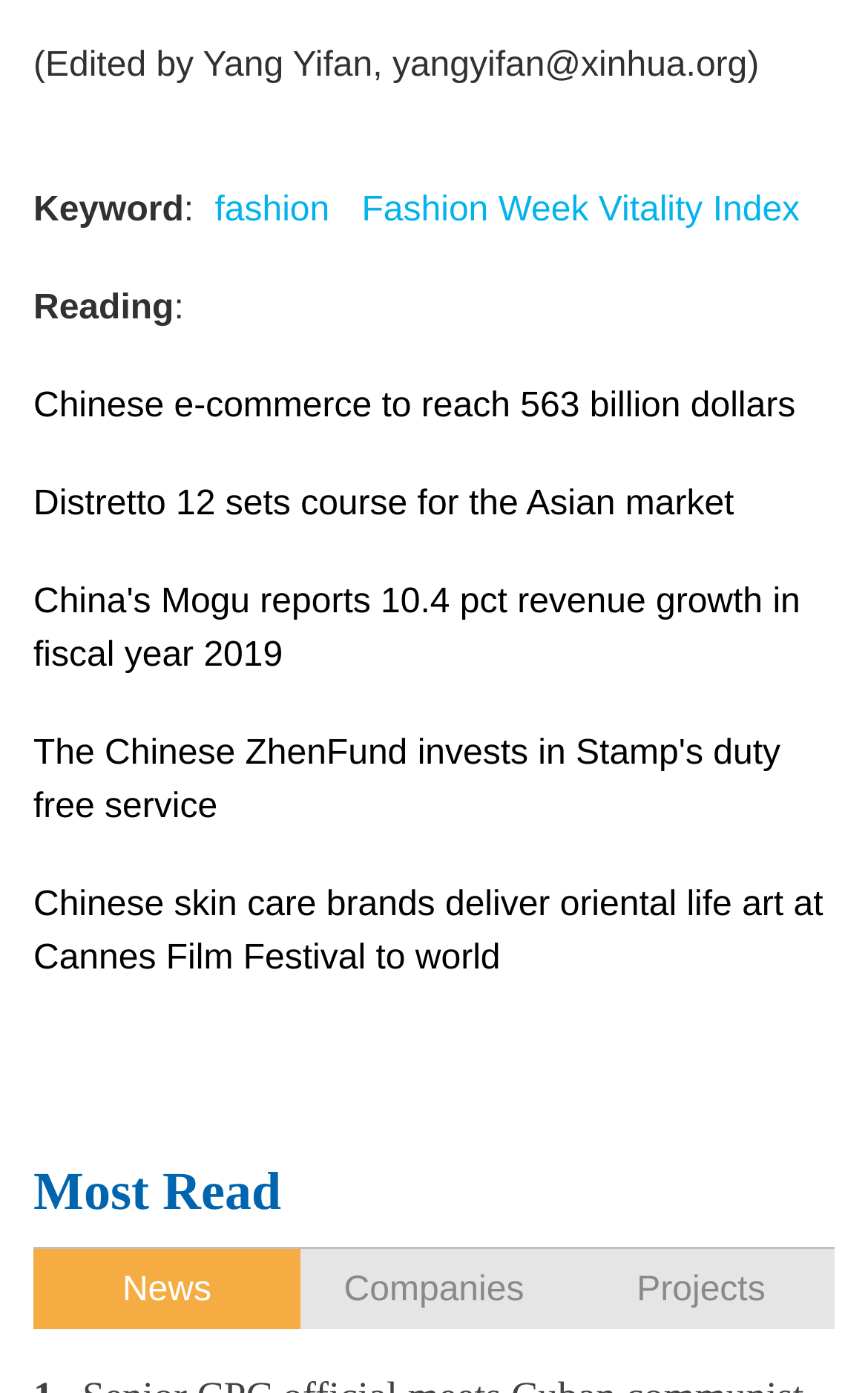Please mark the clickable region by giving the bounding box coordinates needed to complete this instruction: "click on fashion".

[0.235, 0.129, 0.392, 0.172]